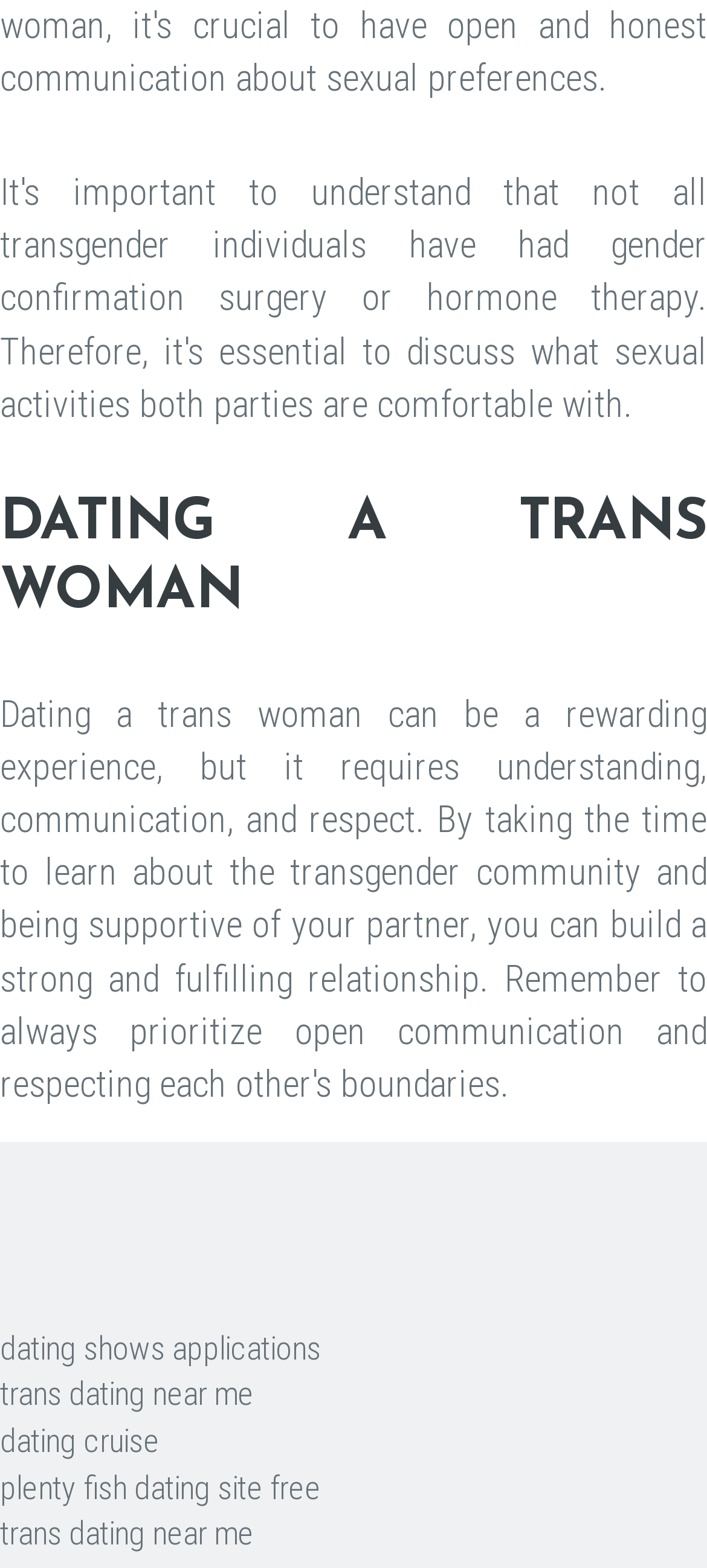Provide the bounding box coordinates in the format (top-left x, top-left y, bottom-right x, bottom-right y). All values are floating point numbers between 0 and 1. Determine the bounding box coordinate of the UI element described as: dating cruise

[0.0, 0.906, 0.226, 0.931]